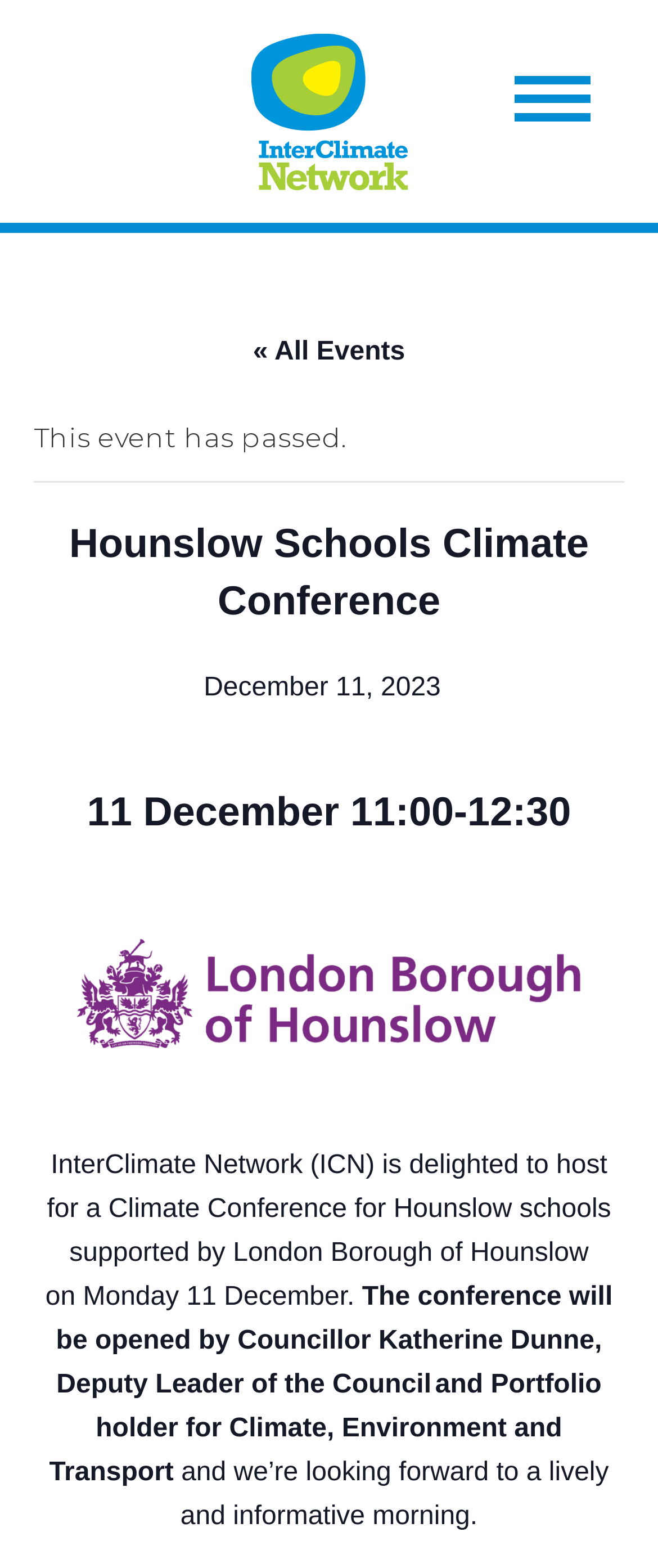What is the date of the Hounslow Schools Climate Conference?
Respond with a short answer, either a single word or a phrase, based on the image.

December 11, 2023